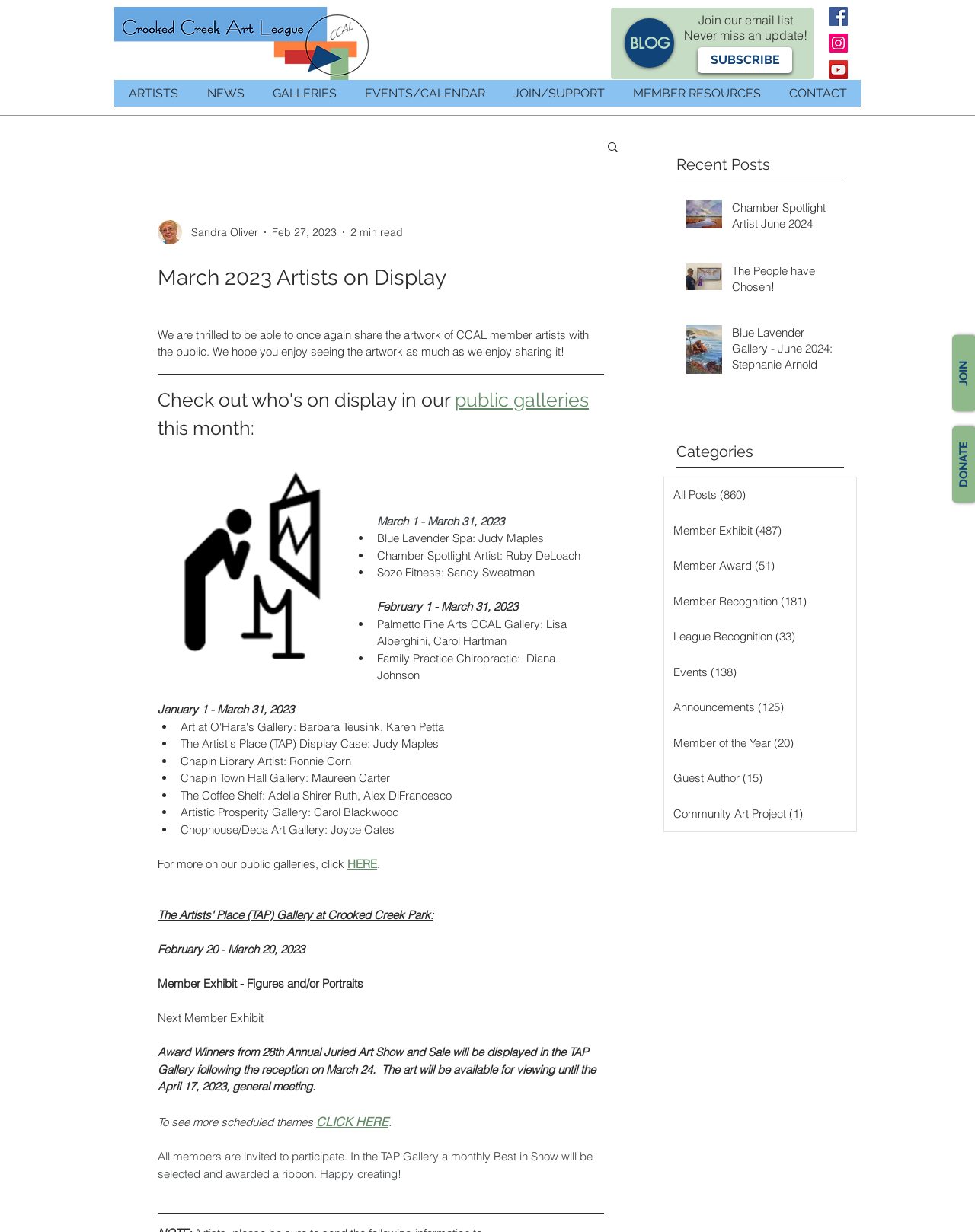Locate the bounding box of the user interface element based on this description: "Guest Author (15) 15 posts".

[0.681, 0.617, 0.878, 0.646]